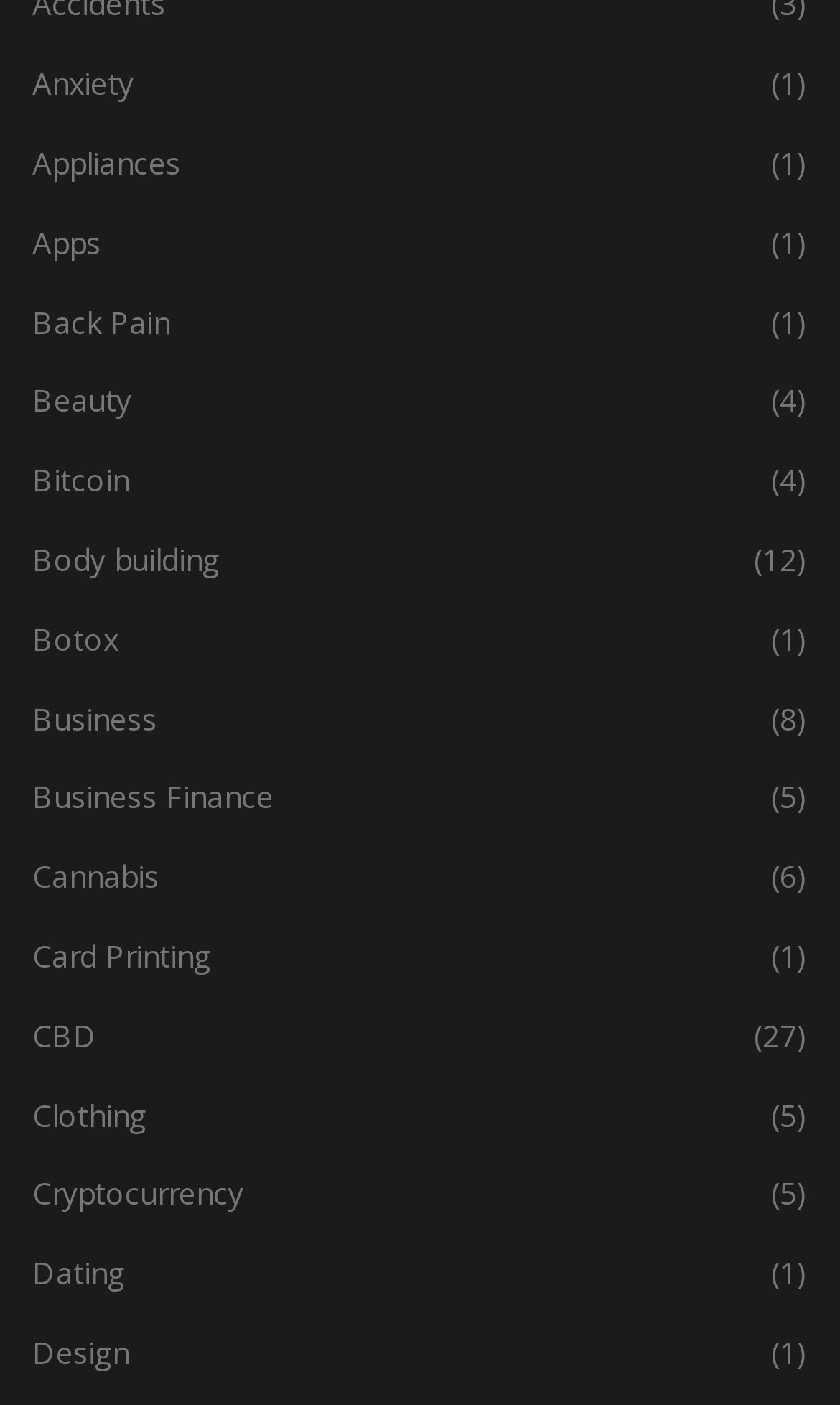Provide a single word or phrase to answer the given question: 
What is the category with the most subtopics?

CBD